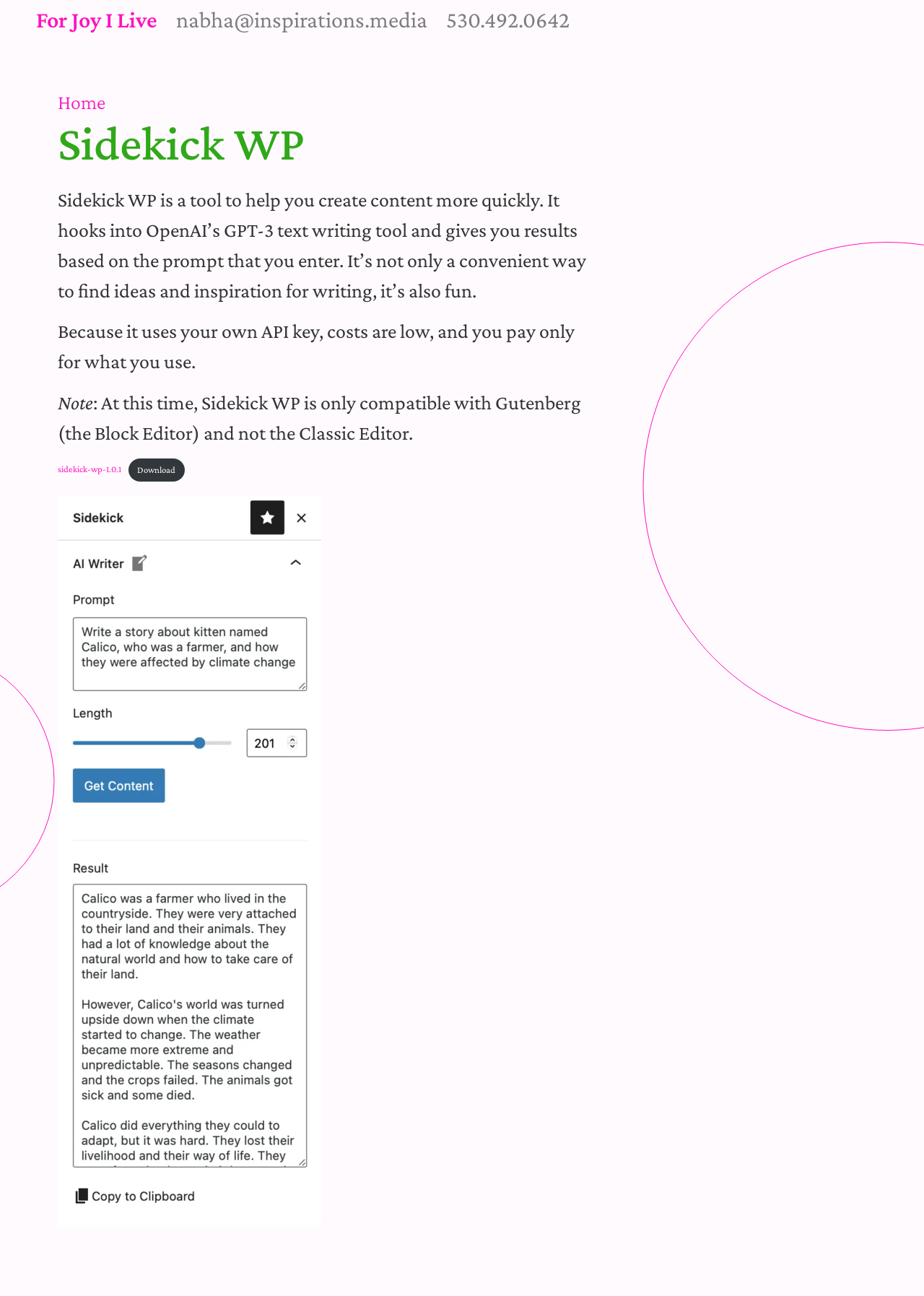Describe in detail what you see on the webpage.

The webpage is about Sidekick WP, a WordPress plugin that utilizes OpenAI's GPT-3 to help users create content more quickly. At the top left, there are three links: "For Joy I Live", "nabha@inspirations.media", and "530.492.0642". Below these links, there is a navigation menu with a "Home" link. 

The main content area starts with a heading "Sidekick WP" followed by a paragraph explaining the plugin's functionality. It describes how Sidekick WP hooks into OpenAI's GPT-3 text writing tool, providing users with results based on the prompt they enter, making it a convenient way to find ideas and inspiration for writing. 

Below this paragraph, there is another paragraph highlighting the cost-effective aspect of the plugin, as it uses the user's own API key, resulting in low costs and only paying for what is used. 

A "Note" section follows, indicating that Sidekick WP is currently only compatible with Gutenberg (the Block Editor) and not the Classic Editor. 

To the right of the "Note" section, there are two links: "sidekick-wp-1.0.1" and "Download", with the latter being described by a file media element. 

At the bottom of the page, there is a large figure or image that spans almost the entire width of the page.